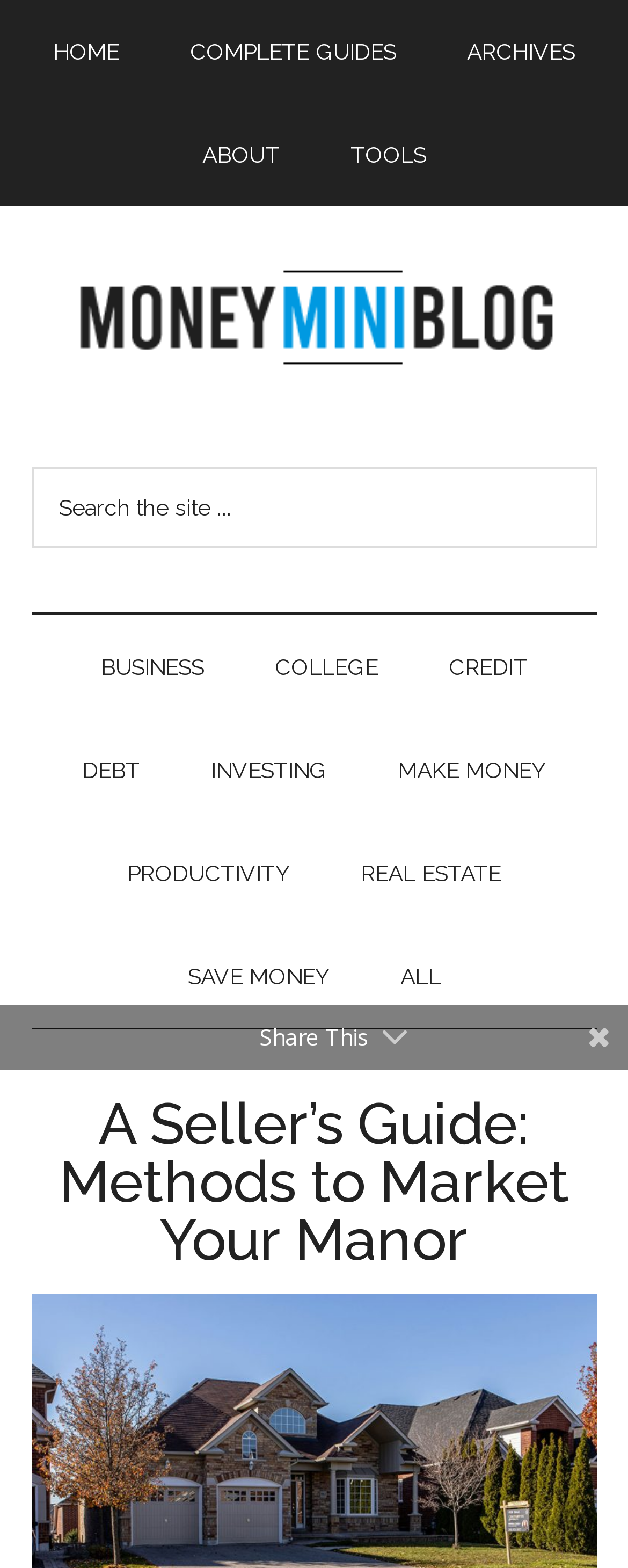Specify the bounding box coordinates of the element's area that should be clicked to execute the given instruction: "Share This". The coordinates should be four float numbers between 0 and 1, i.e., [left, top, right, bottom].

[0.413, 0.651, 0.587, 0.671]